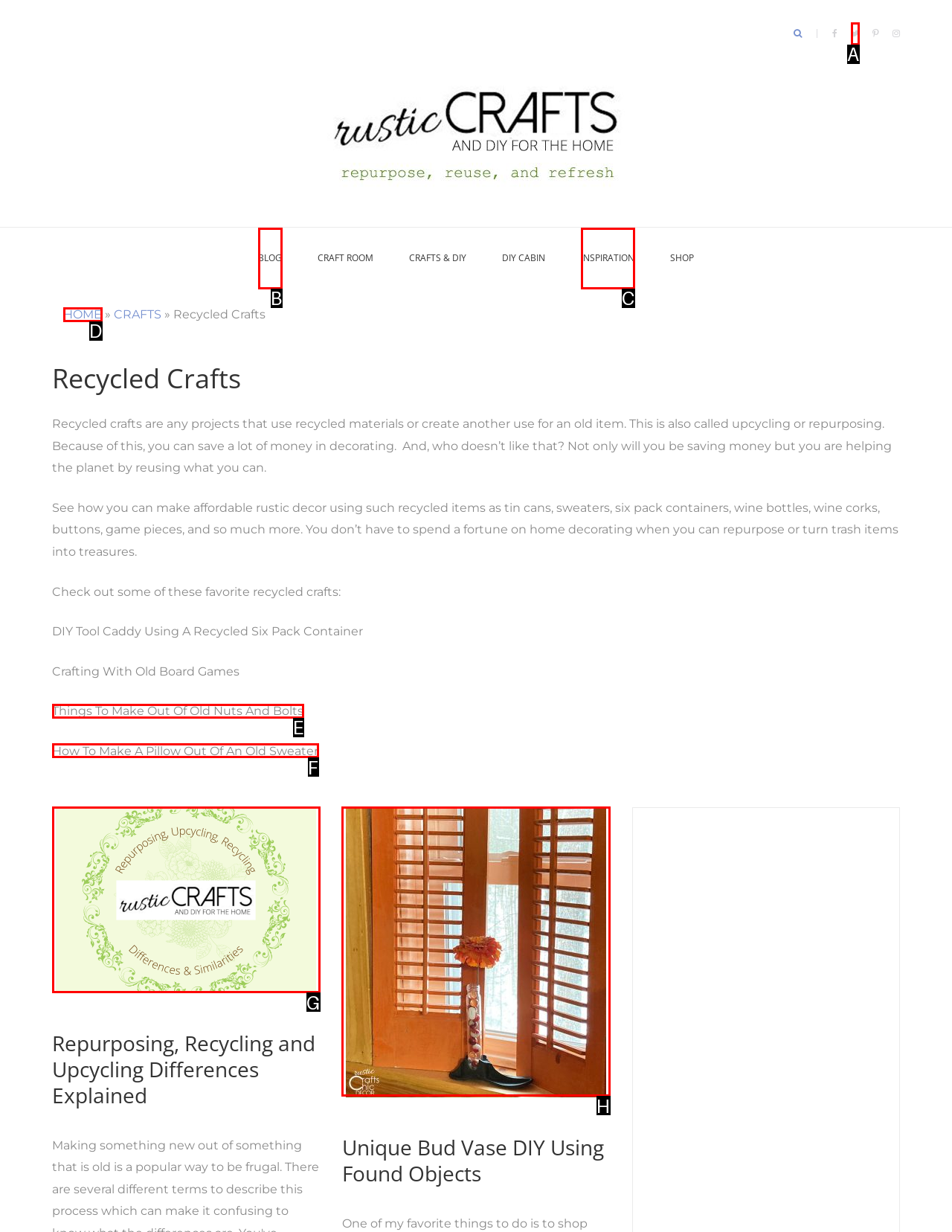Identify the letter of the option that should be selected to accomplish the following task: View unique bud vase DIY project. Provide the letter directly.

H